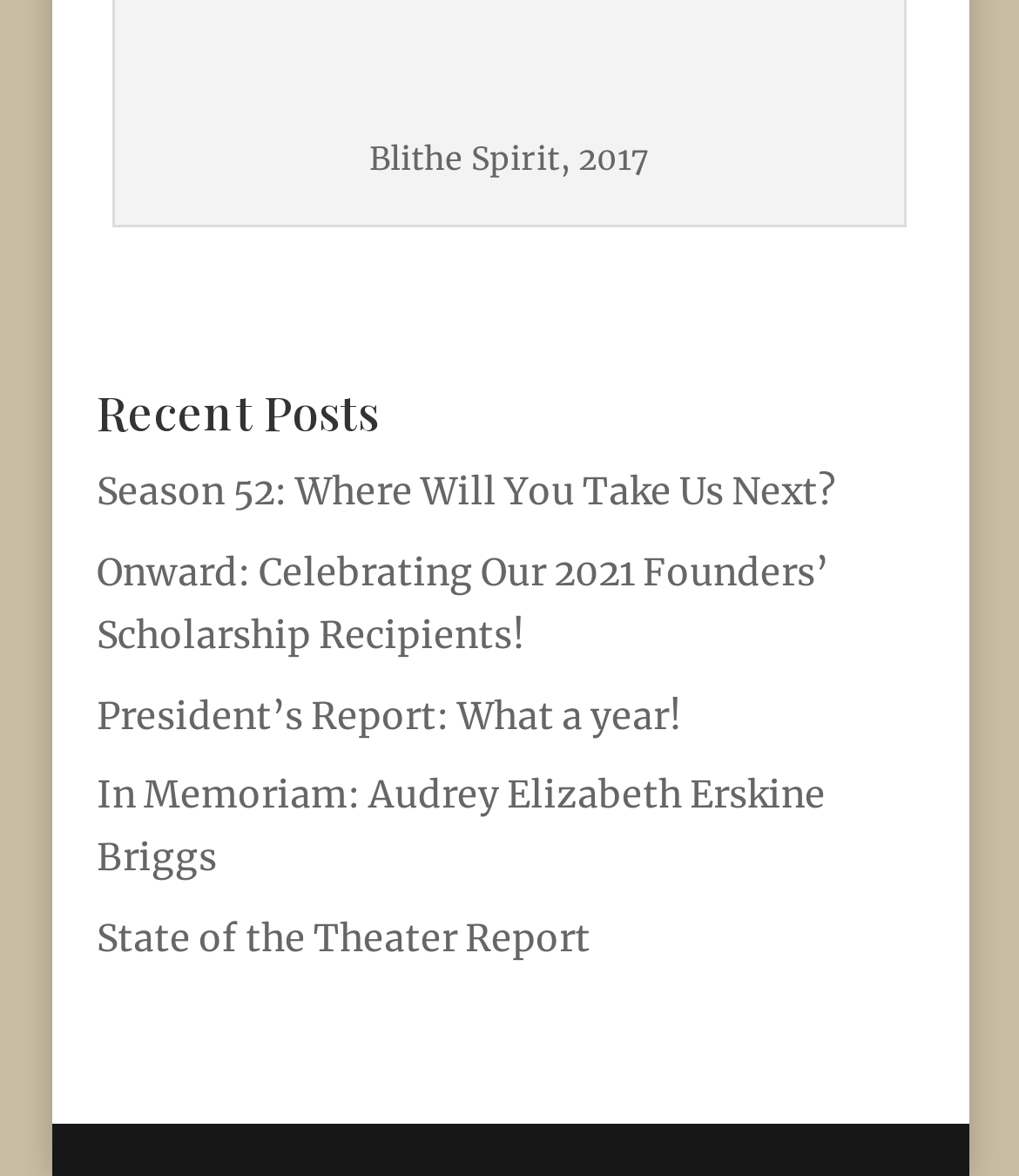Refer to the image and provide a thorough answer to this question:
How many links are under 'Recent Posts'?

Under the 'Recent Posts' heading, there are five links. These links are 'Season 52: Where Will You Take Us Next?', 'Onward: Celebrating Our 2021 Founders’ Scholarship Recipients!', 'President’s Report: What a year!', 'In Memoriam: Audrey Elizabeth Erskine Briggs', and 'State of the Theater Report'. These links have bounding boxes of [0.095, 0.398, 0.821, 0.438], [0.095, 0.466, 0.813, 0.559], [0.095, 0.588, 0.669, 0.628], [0.095, 0.656, 0.81, 0.749], and [0.095, 0.778, 0.58, 0.818] respectively.